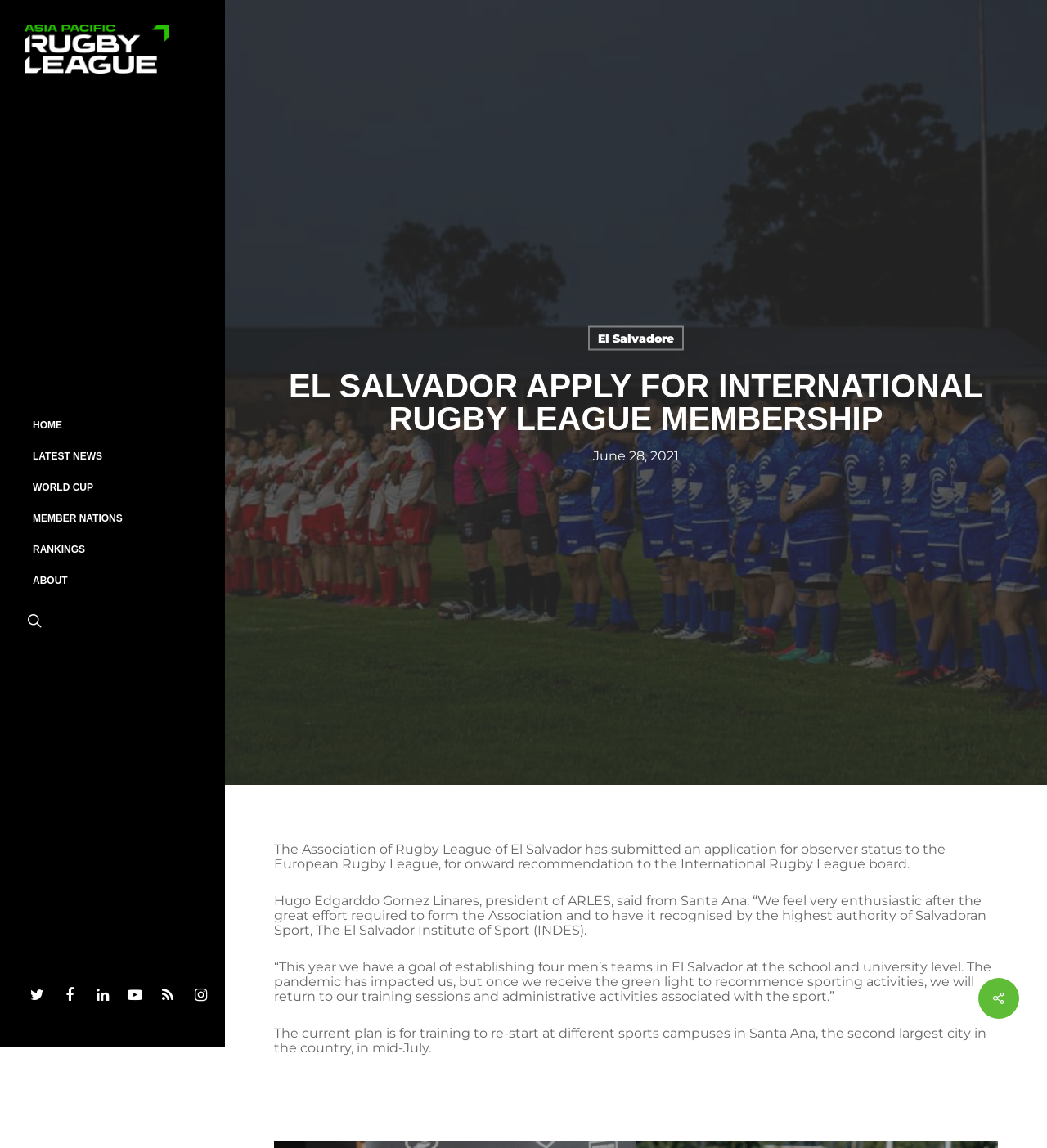Find the bounding box coordinates of the area to click in order to follow the instruction: "search for something".

[0.023, 0.533, 0.042, 0.548]